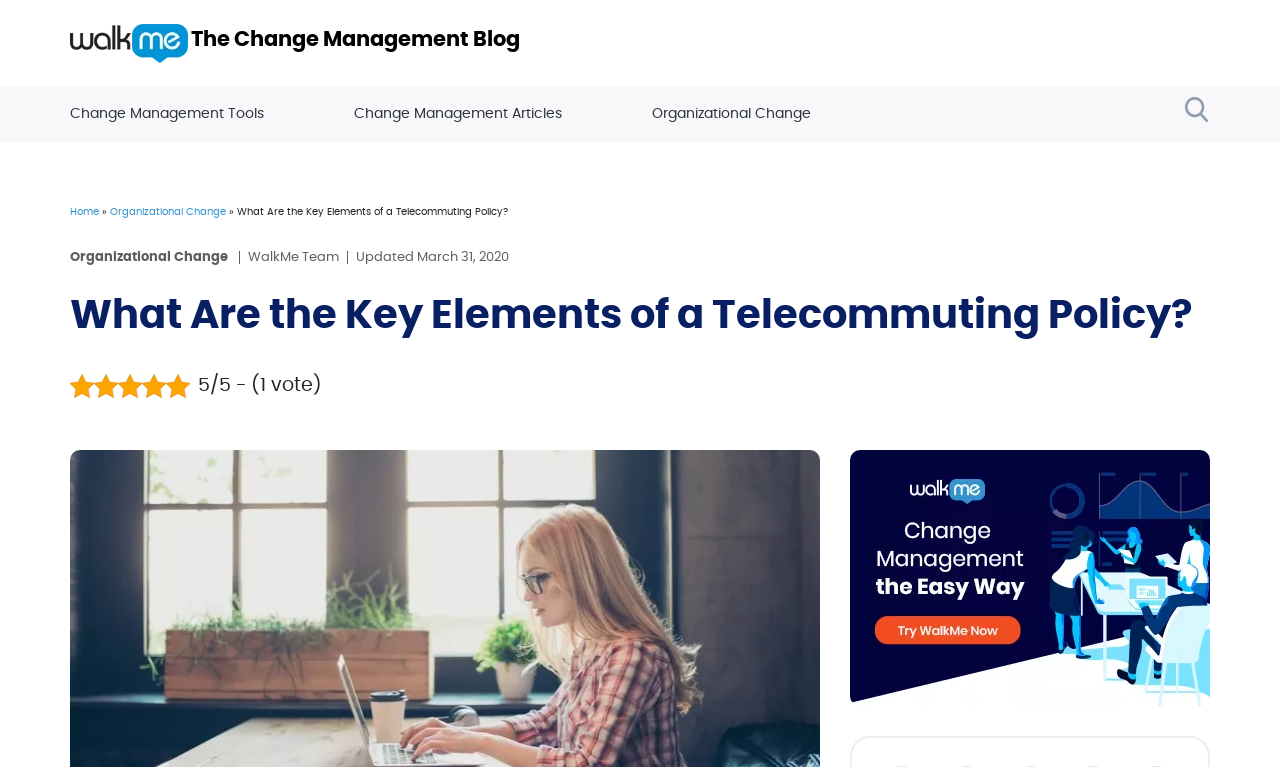Locate the bounding box coordinates of the clickable part needed for the task: "visit Organizational Change".

[0.474, 0.113, 0.669, 0.185]